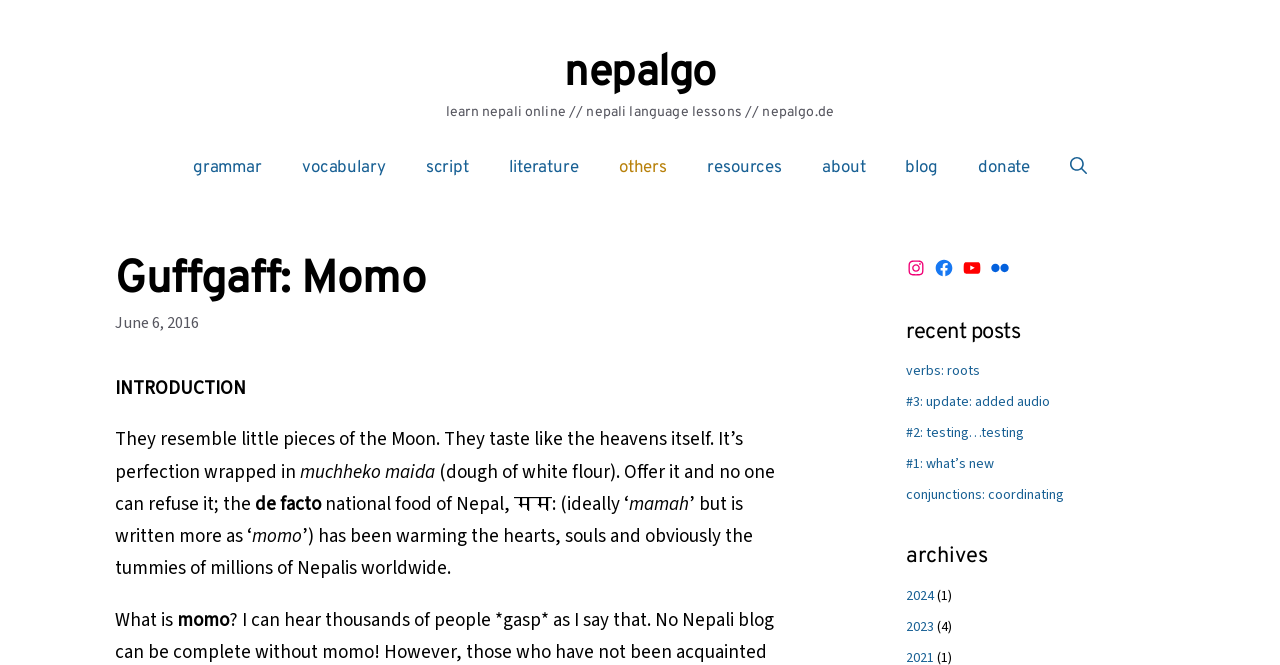Summarize the webpage comprehensively, mentioning all visible components.

This webpage is about Nepali language lessons and culture, specifically introducing the concept of "Momo", a traditional Nepali food. At the top of the page, there is a banner with a link to "nepalgo" and a description of the website. Below the banner, there is a navigation menu with links to various sections such as grammar, vocabulary, script, literature, and others.

On the main content area, there is a heading "Guffgaff: Momo" followed by a time stamp "June 6, 2016". The main text starts with "INTRODUCTION" and describes Momo as a traditional Nepali food that resembles little pieces of the Moon and tastes like heaven. The text continues to explain the significance of Momo in Nepali culture.

On the right side of the page, there are social media links to Instagram, Facebook, YouTube, and Flickr. Below the social media links, there is a section titled "Recent Posts" with links to various blog posts, including "Verbs: Roots", "Update: Added Audio", and others. Further down, there is a section titled "Archives" with links to posts from different years, including 2024 and 2023.